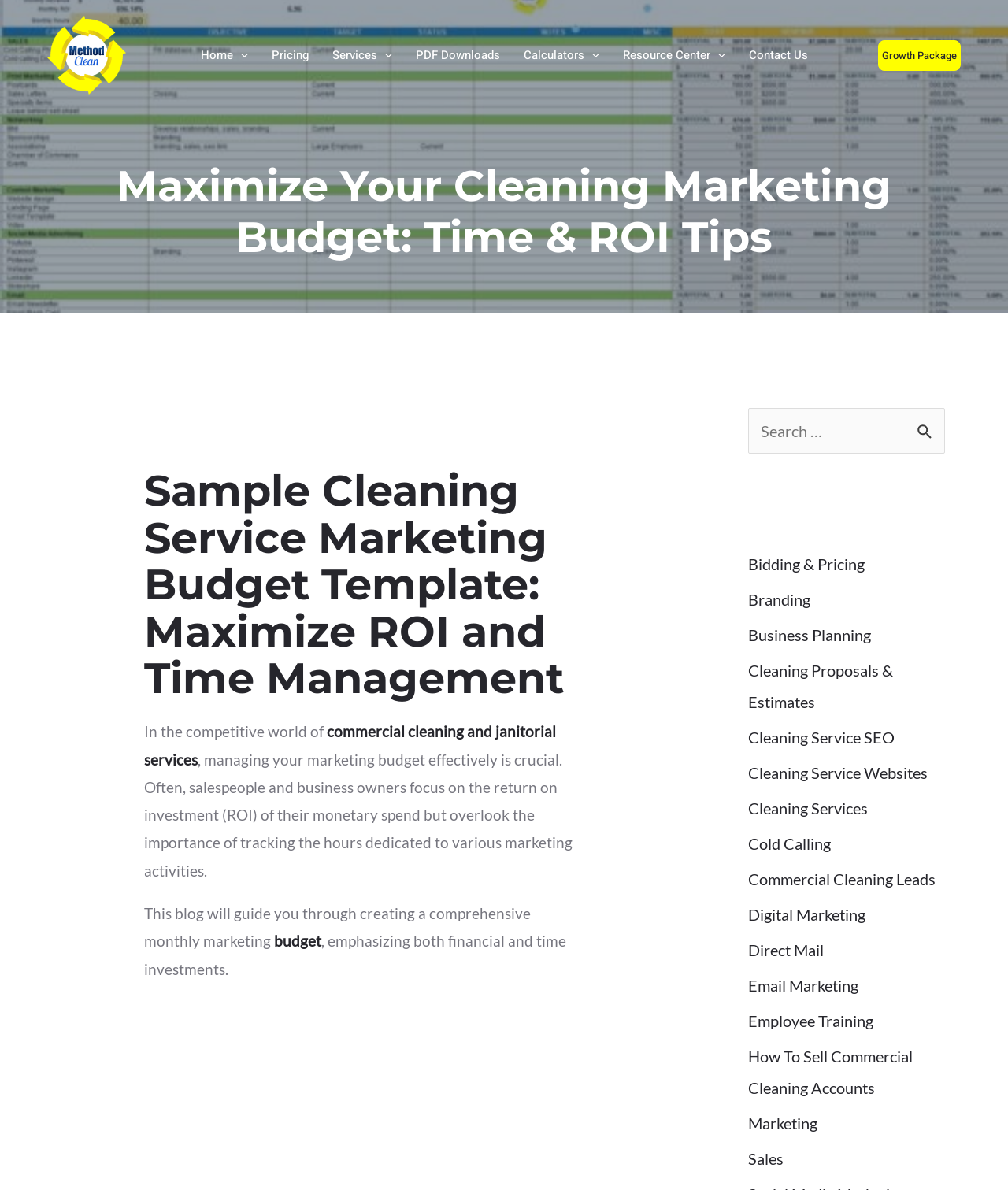Could you locate the bounding box coordinates for the section that should be clicked to accomplish this task: "Open the 'Pricing' page".

[0.257, 0.015, 0.318, 0.078]